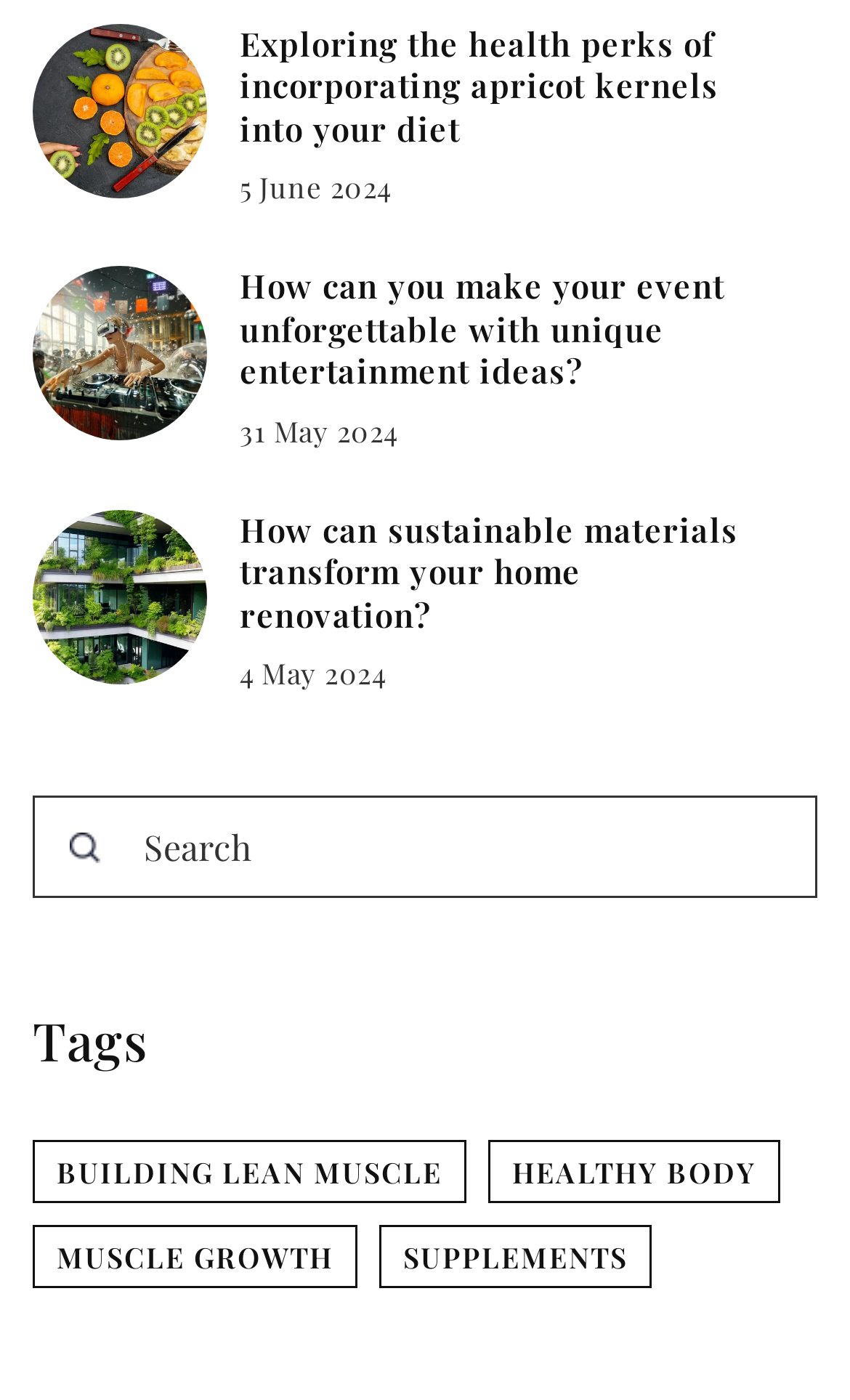Determine the bounding box coordinates of the region to click in order to accomplish the following instruction: "Search for a topic". Provide the coordinates as four float numbers between 0 and 1, specifically [left, top, right, bottom].

[0.038, 0.569, 0.962, 0.642]